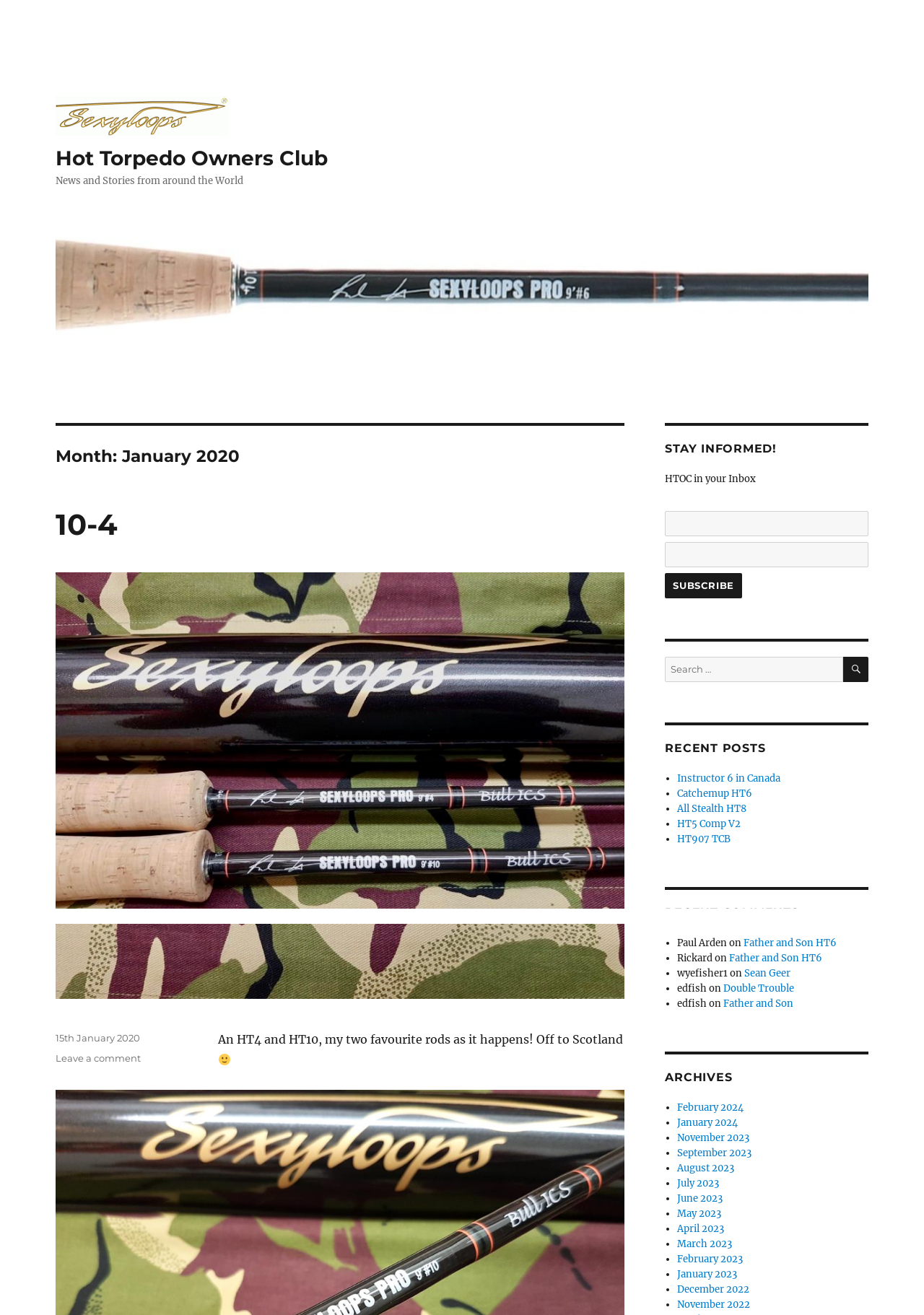What is the name of the club?
Please give a detailed and elaborate answer to the question based on the image.

The name of the club can be found in the top-left corner of the webpage, where it is written as 'Hot Torpedo Owners Club' in multiple places, including the image and link elements.